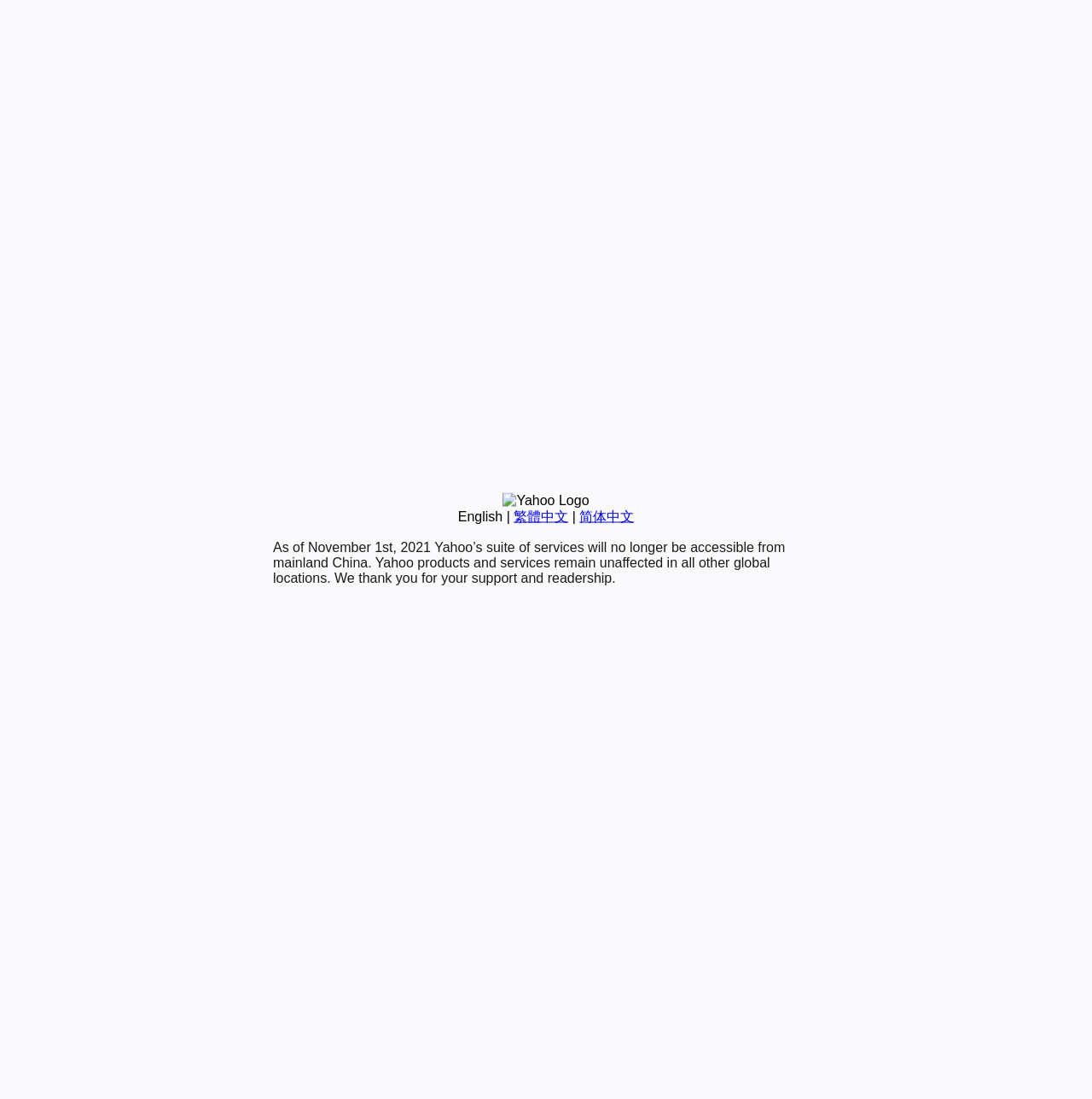Determine the bounding box for the described UI element: "简体中文".

[0.531, 0.463, 0.581, 0.476]